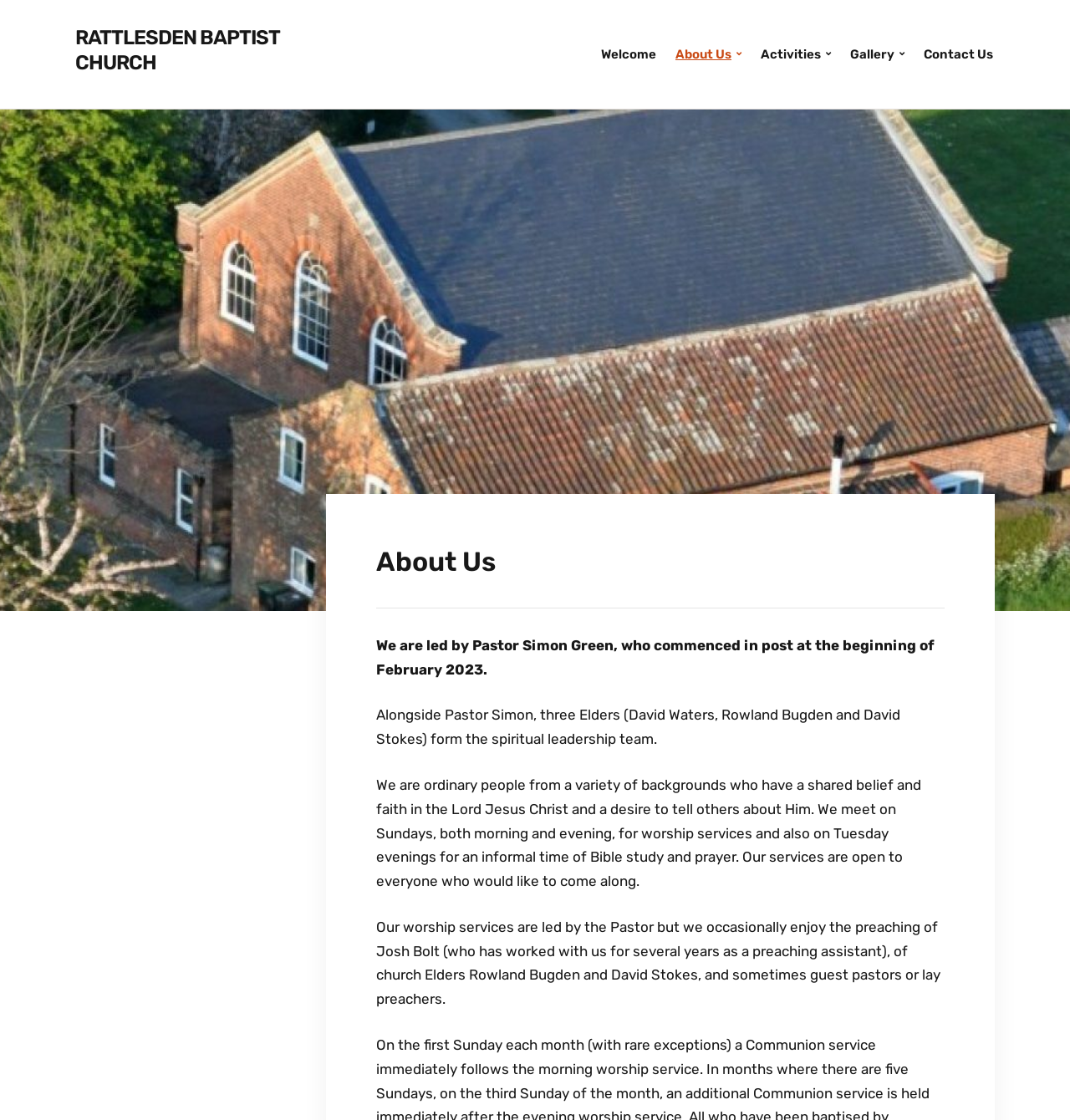Who occasionally preaches at the church's worship services?
Answer the question with a detailed explanation, including all necessary information.

The answer can be found in the StaticText element with the text 'Our worship services are led by the Pastor but we occasionally enjoy the preaching of Josh Bolt (who has worked with us for several years as a preaching assistant), of church Elders Rowland Bugden and David Stokes, and sometimes guest pastors or lay preachers.'